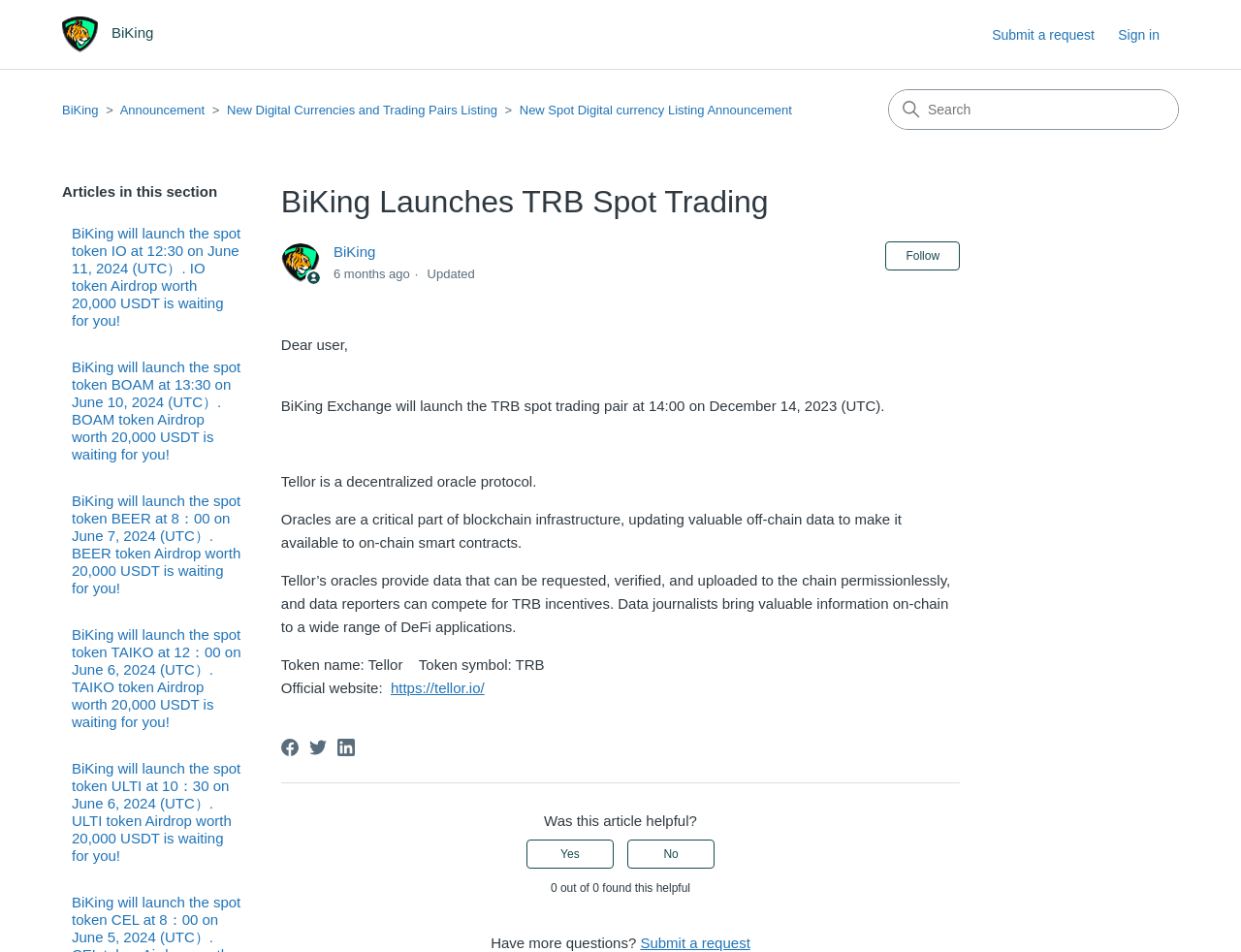Please identify the bounding box coordinates of the clickable element to fulfill the following instruction: "Submit a request". The coordinates should be four float numbers between 0 and 1, i.e., [left, top, right, bottom].

[0.799, 0.028, 0.898, 0.045]